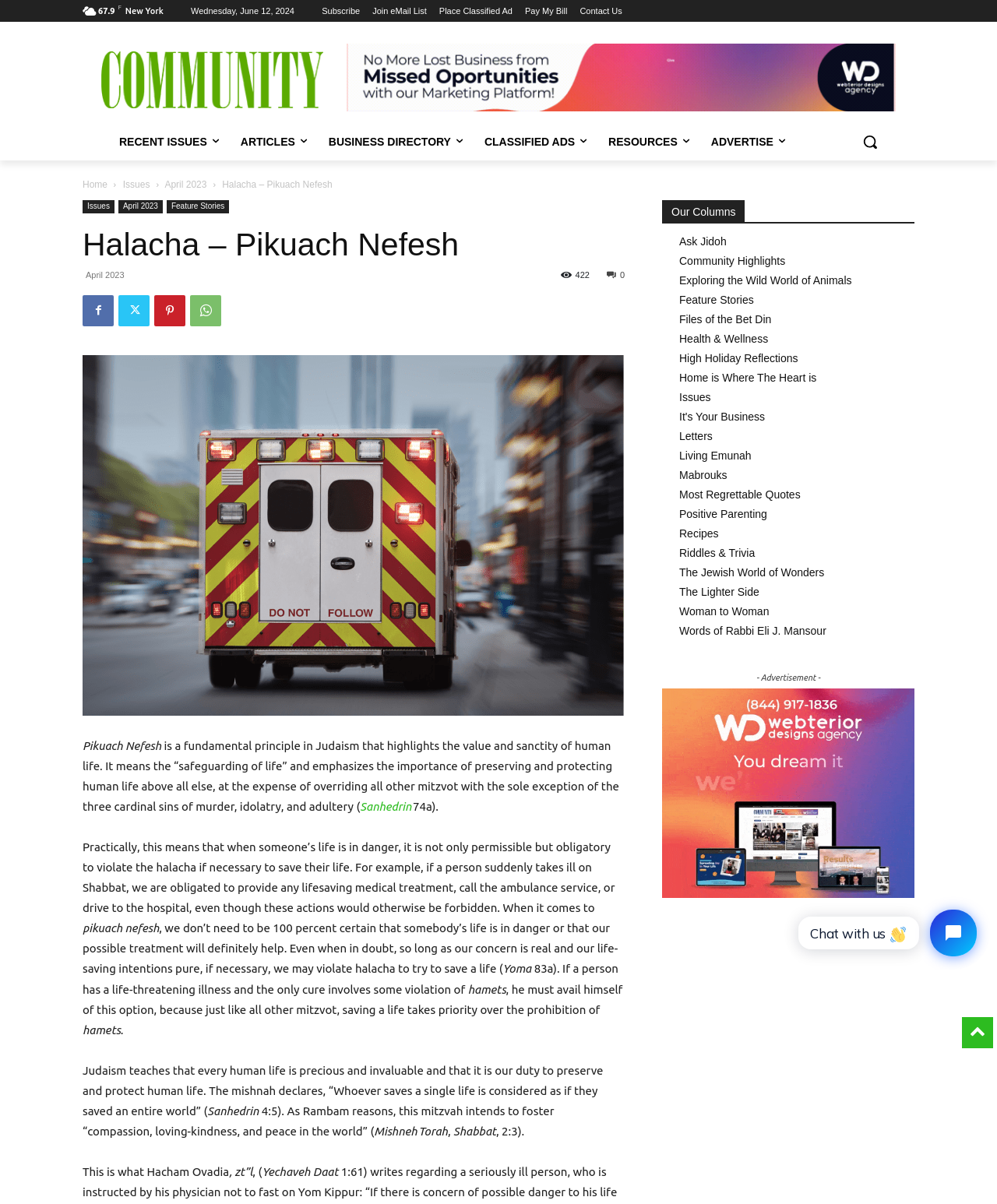Respond to the following question with a brief word or phrase:
What is the principle highlighted in Judaism?

Pikuach Nefesh